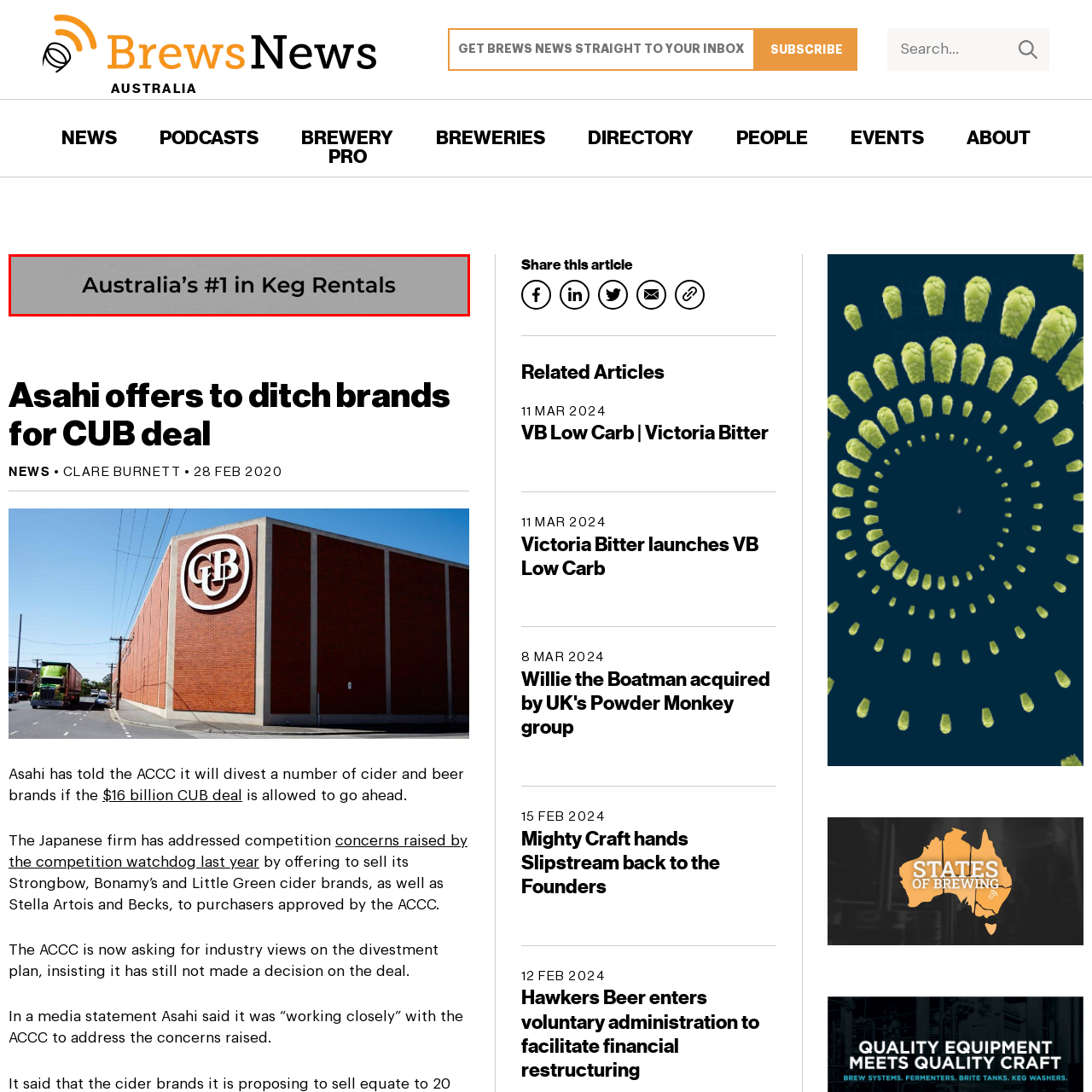Observe the image inside the red bounding box and answer briefly using a single word or phrase: What is the purpose of the image design?

To promote business